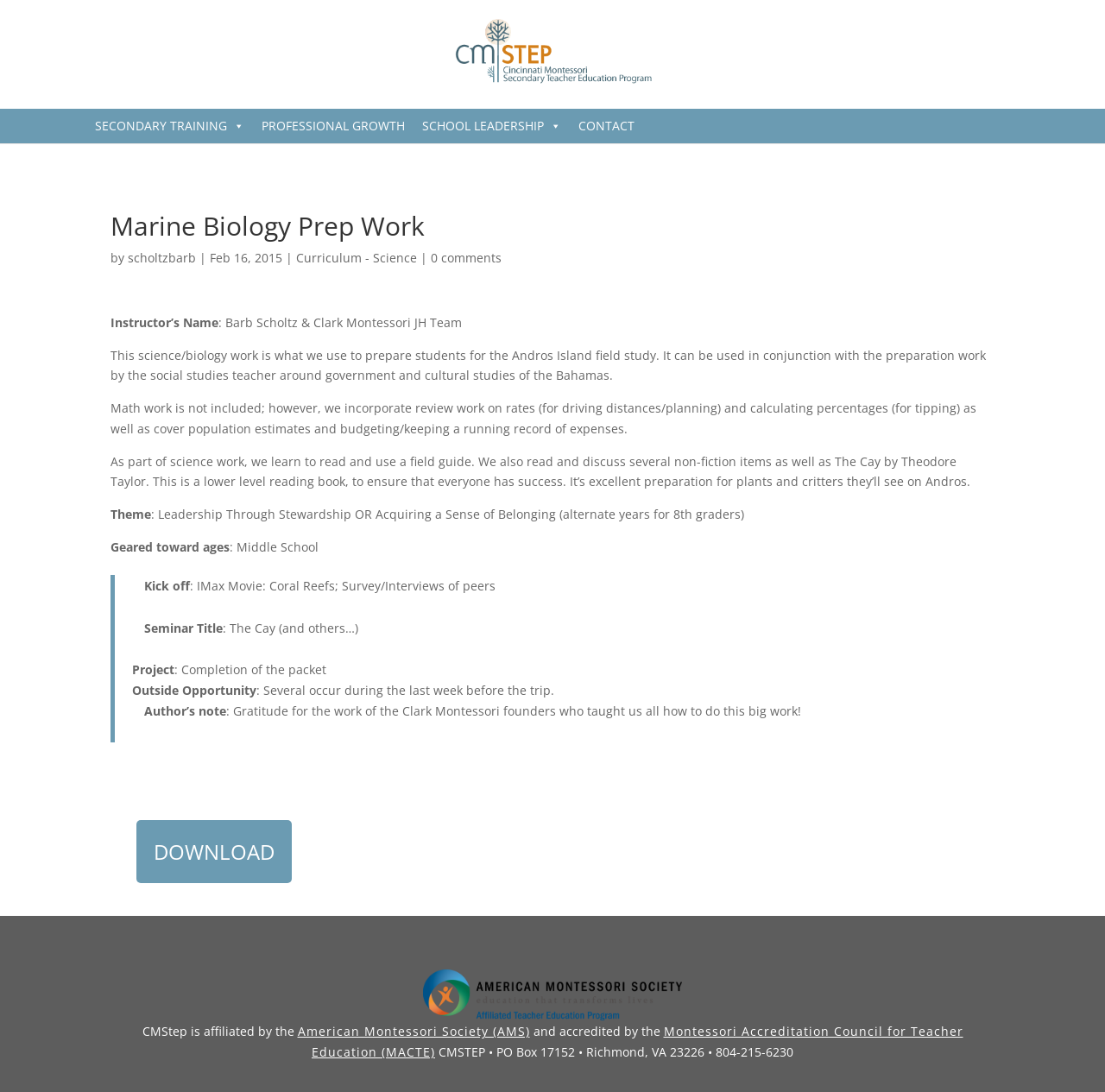Find the bounding box coordinates for the area that must be clicked to perform this action: "Learn about the company".

None